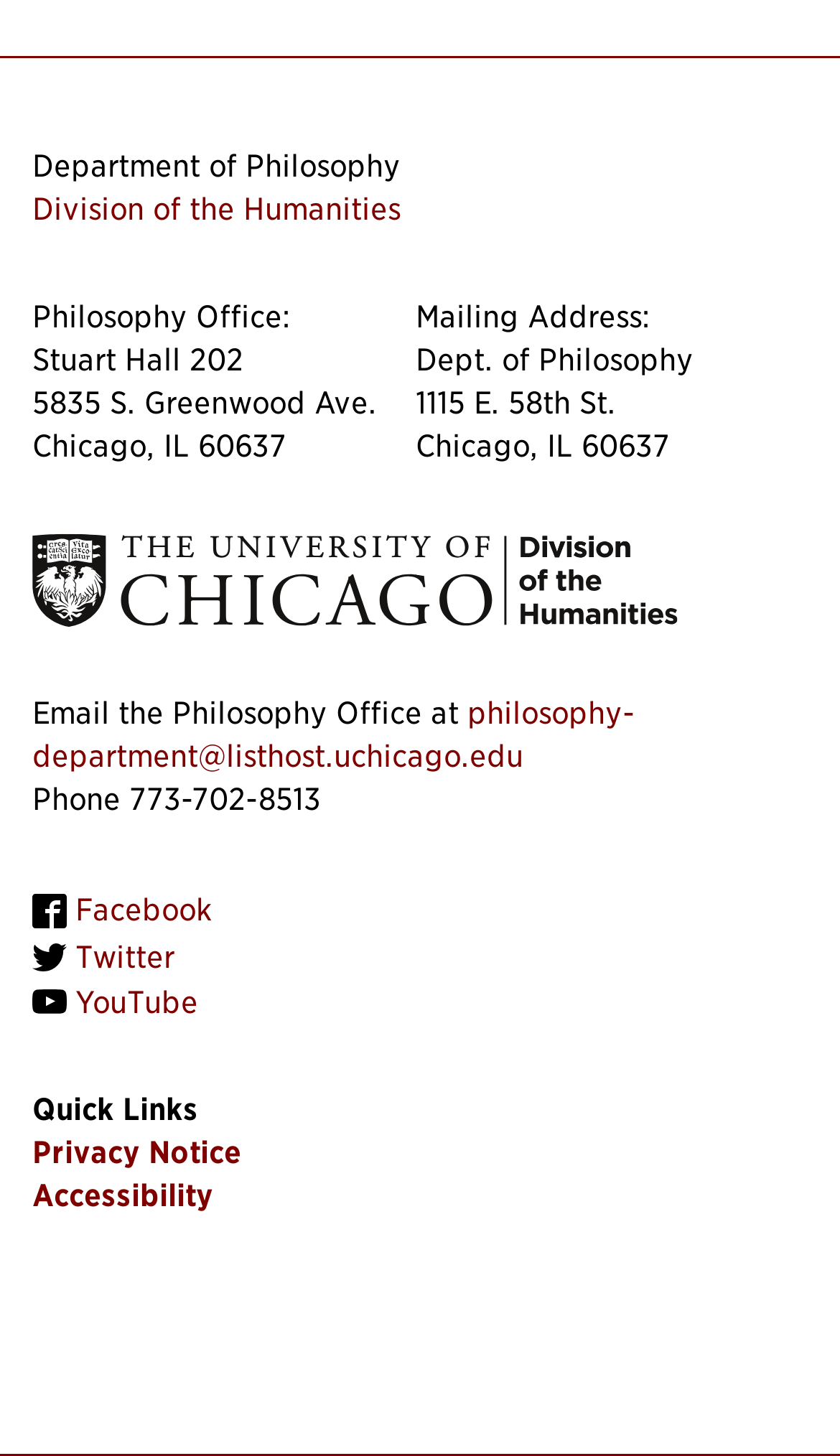Locate the bounding box coordinates of the clickable region to complete the following instruction: "email the Philosophy Office."

[0.038, 0.478, 0.756, 0.531]